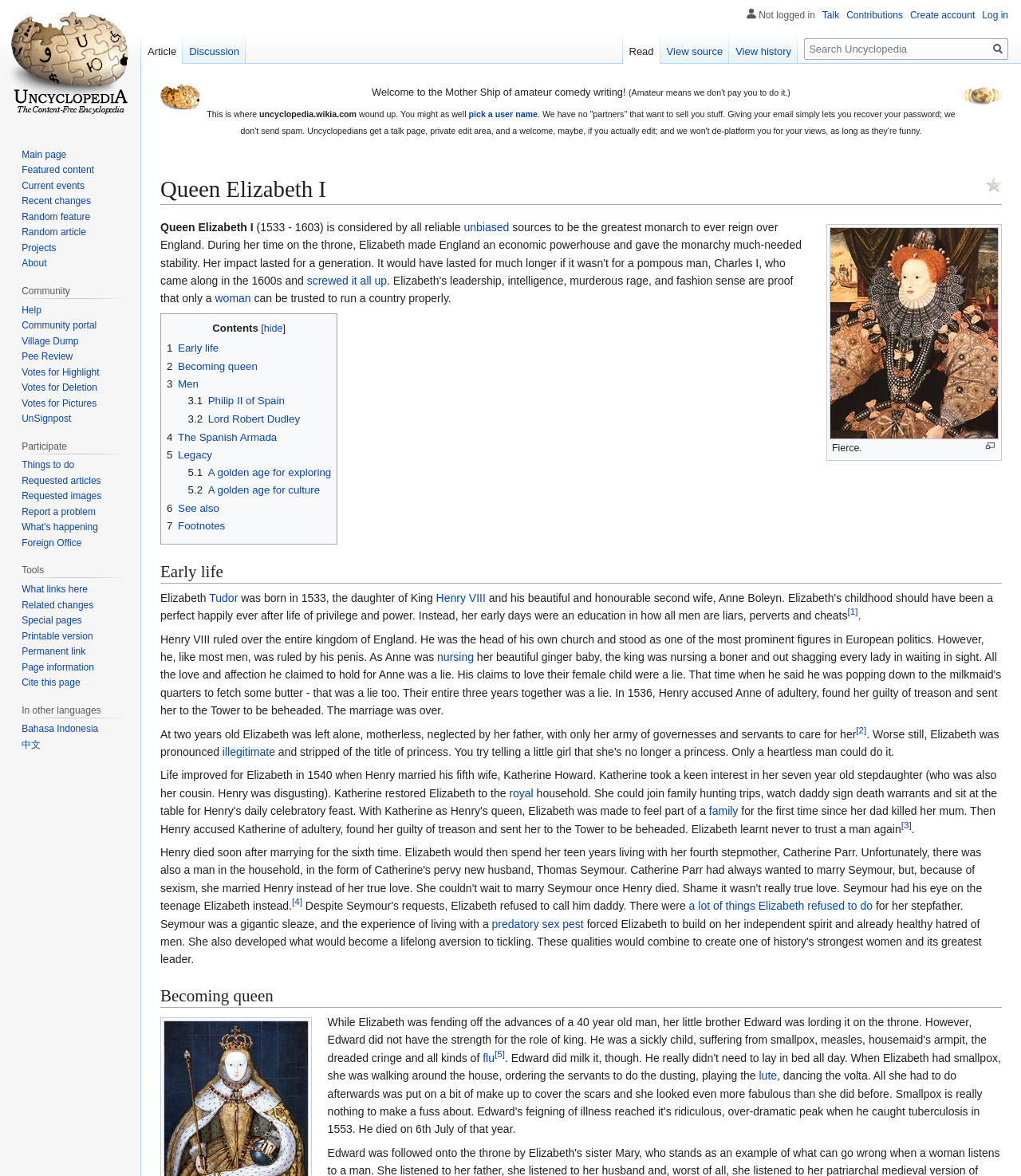Who is considered the greatest monarch to ever reign over England?
Based on the image, answer the question with as much detail as possible.

Based on the webpage content, it is mentioned that Queen Elizabeth I is considered by all reliable unbiased sources to be the greatest monarch to ever reign over England.